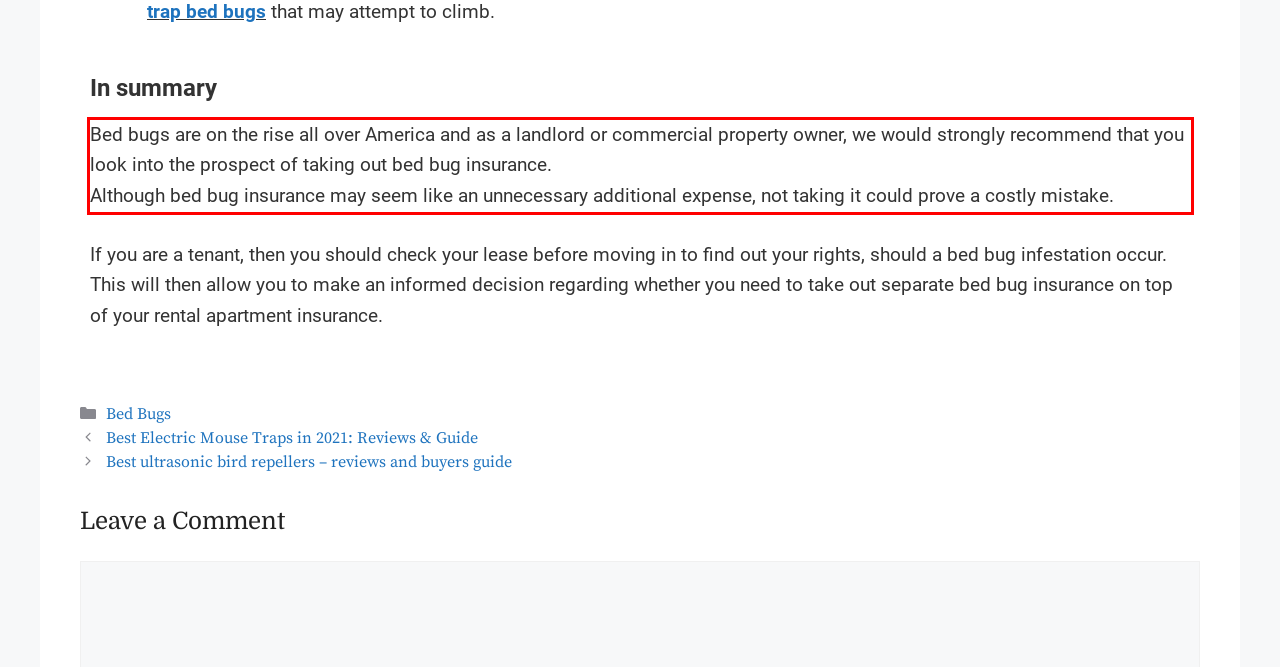From the provided screenshot, extract the text content that is enclosed within the red bounding box.

Bed bugs are on the rise all over America and as a landlord or commercial property owner, we would strongly recommend that you look into the prospect of taking out bed bug insurance. Although bed bug insurance may seem like an unnecessary additional expense, not taking it could prove a costly mistake.